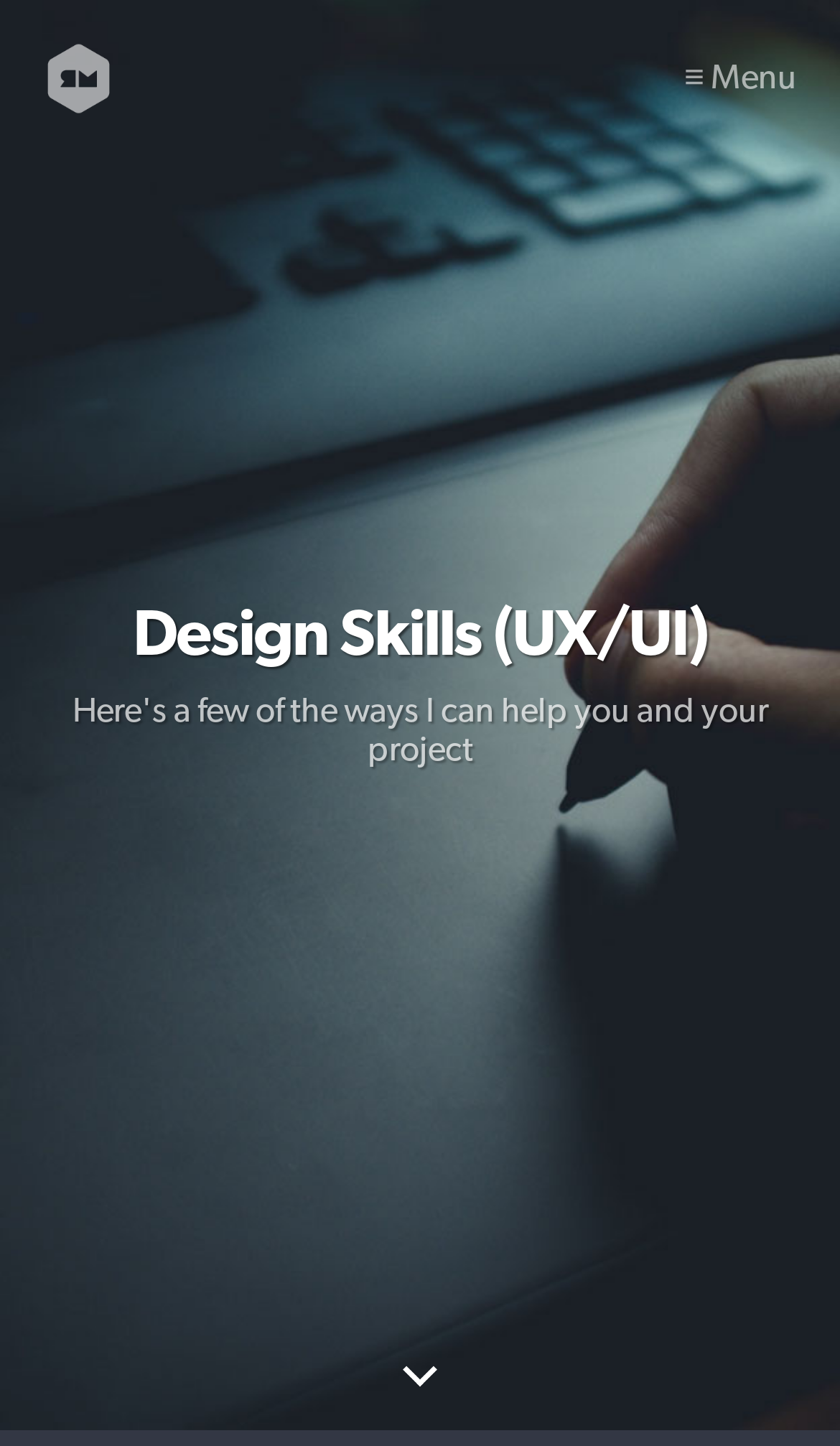Explain the contents of the webpage comprehensively.

The webpage is about Rich McNabb's skills in User Experience (UX/UI) and Mobile App Design. At the top left, there is a link to Rich McNabb's profile, accompanied by a small image of him. 

On the top right, there is a menu link denoted by the symbol '≡'. 

Below the profile link, there is a heading that reads 'Design Skills (UX/UI)', which is also a clickable link. This heading spans across most of the width of the page.

At the bottom of the page, there is a 'Skip to content' link, accompanied by a small image, positioned near the center of the page.